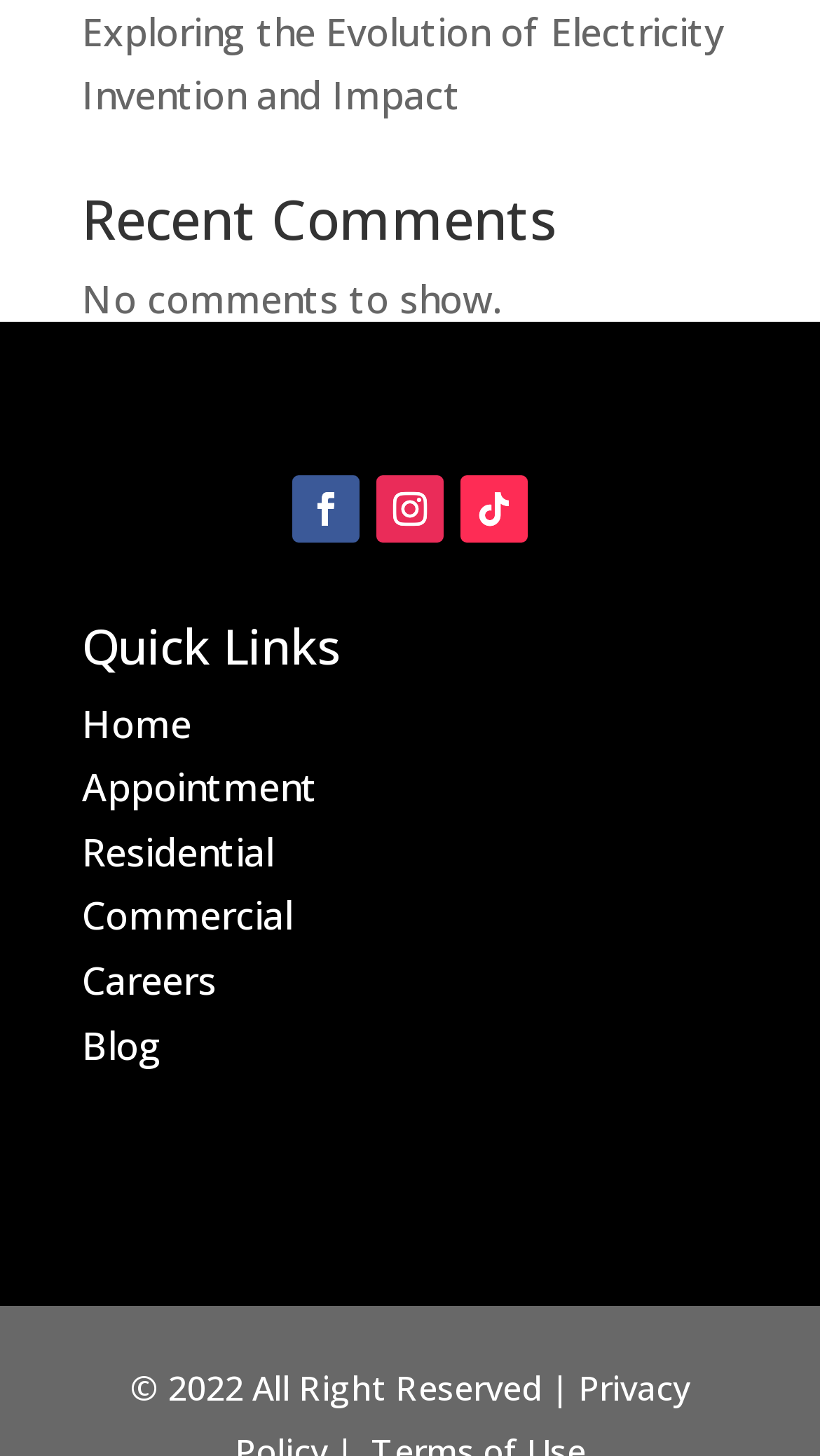Determine the coordinates of the bounding box for the clickable area needed to execute this instruction: "Read the blog".

[0.1, 0.7, 0.197, 0.734]